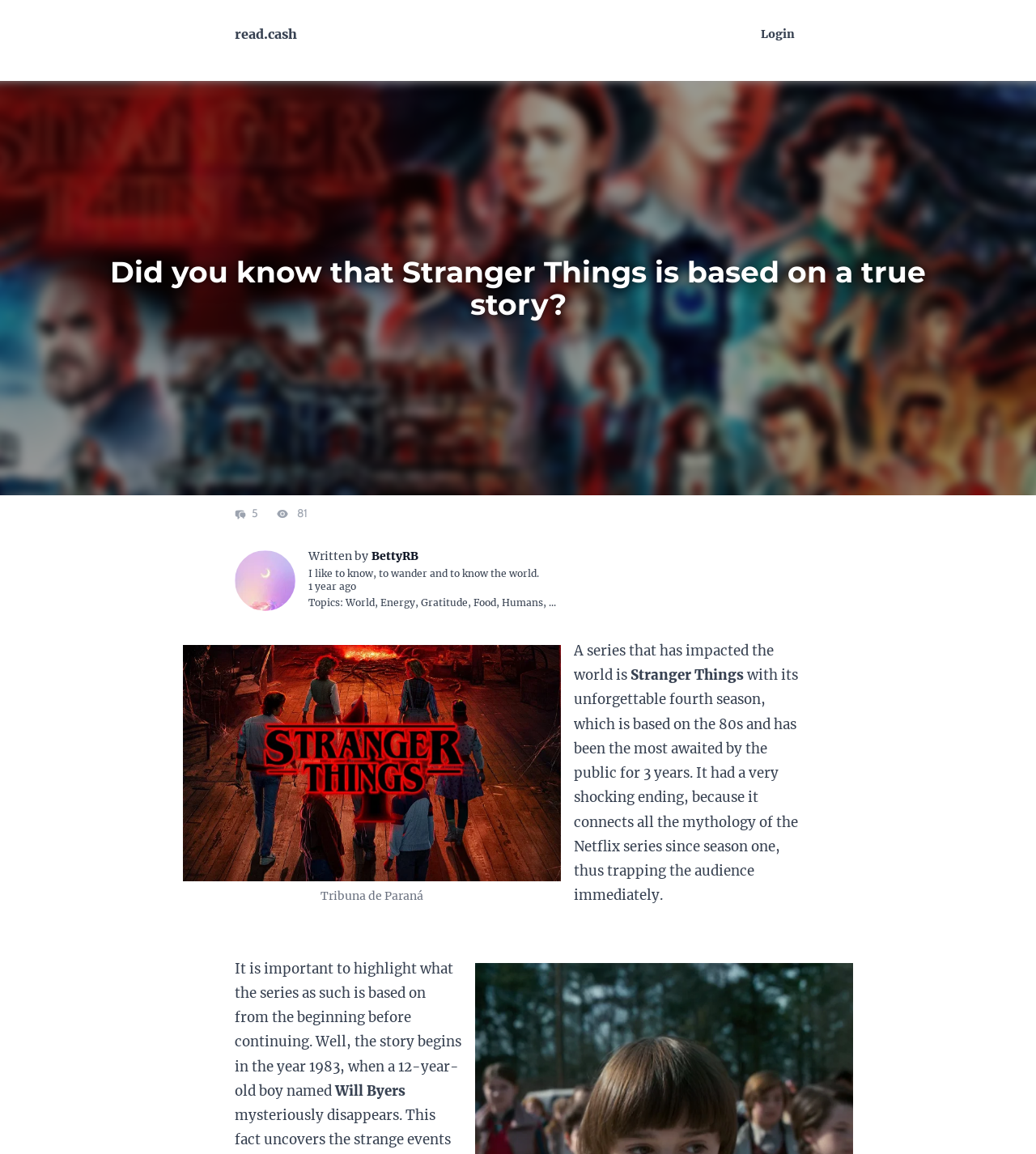Specify the bounding box coordinates of the element's area that should be clicked to execute the given instruction: "Contact us". The coordinates should be four float numbers between 0 and 1, i.e., [left, top, right, bottom].

None